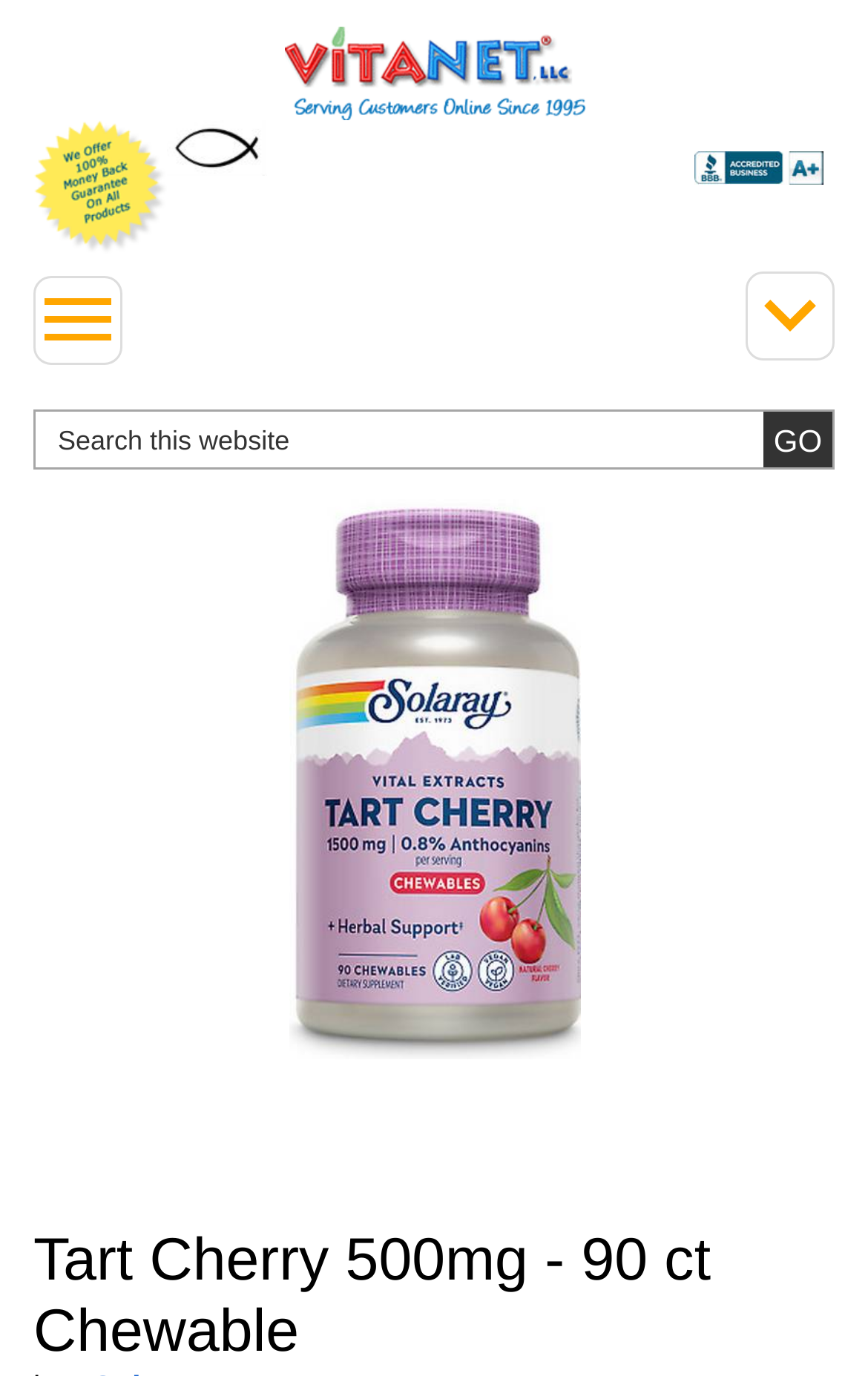Please identify the bounding box coordinates of the region to click in order to complete the given instruction: "View the product details". The coordinates should be four float numbers between 0 and 1, i.e., [left, top, right, bottom].

[0.332, 0.357, 0.668, 0.383]